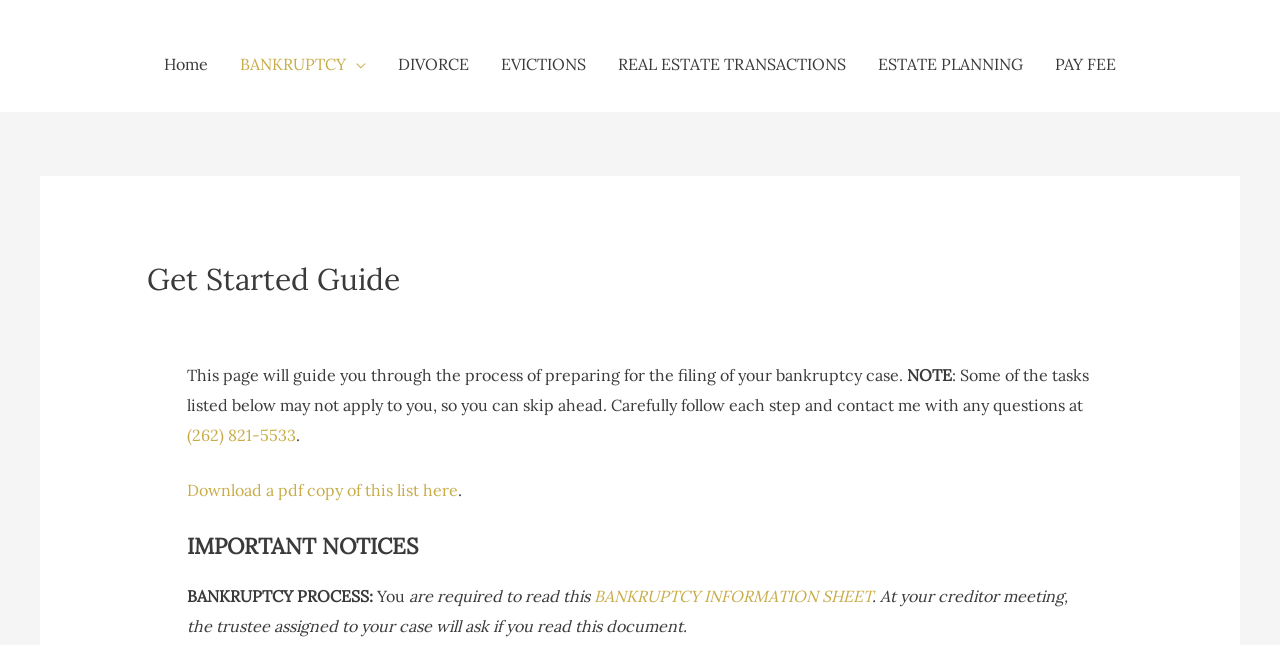Extract the main heading text from the webpage.

Get Started Guide